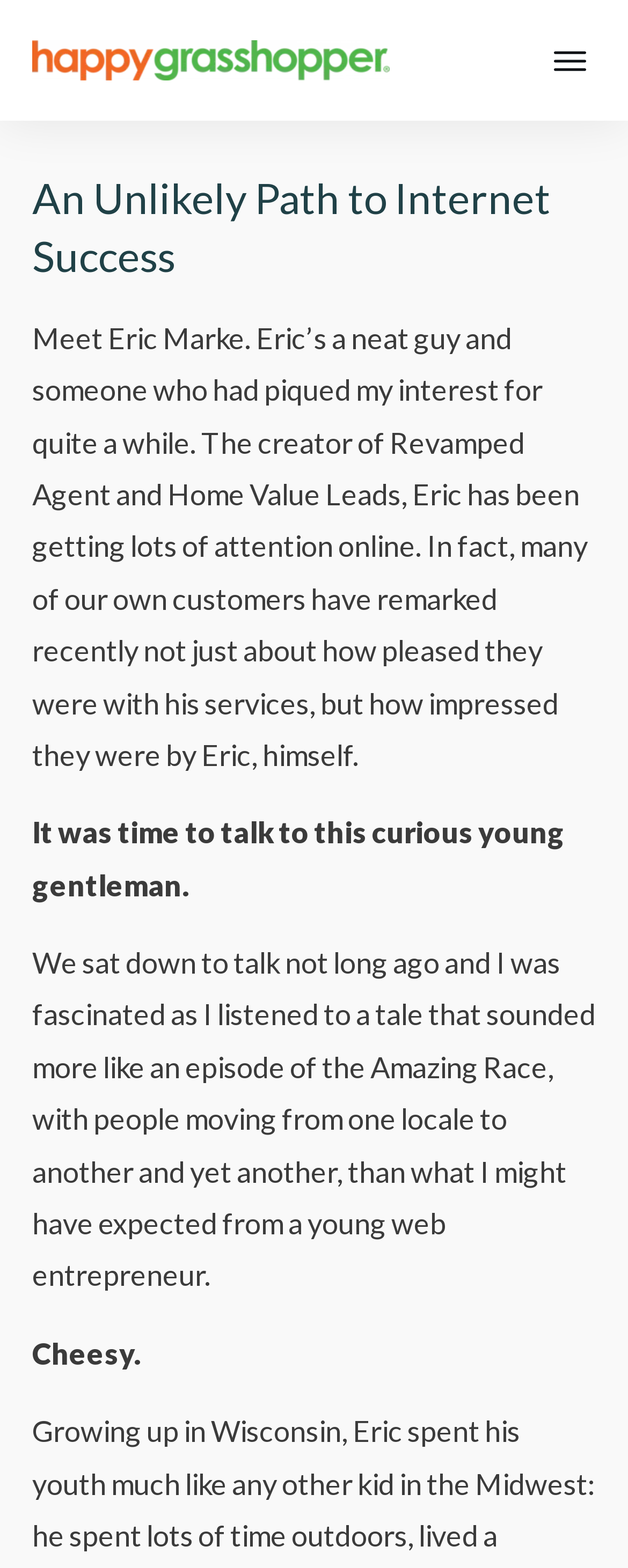Based on the provided description, "Home Value Leads", find the bounding box of the corresponding UI element in the screenshot.

[0.267, 0.304, 0.638, 0.326]